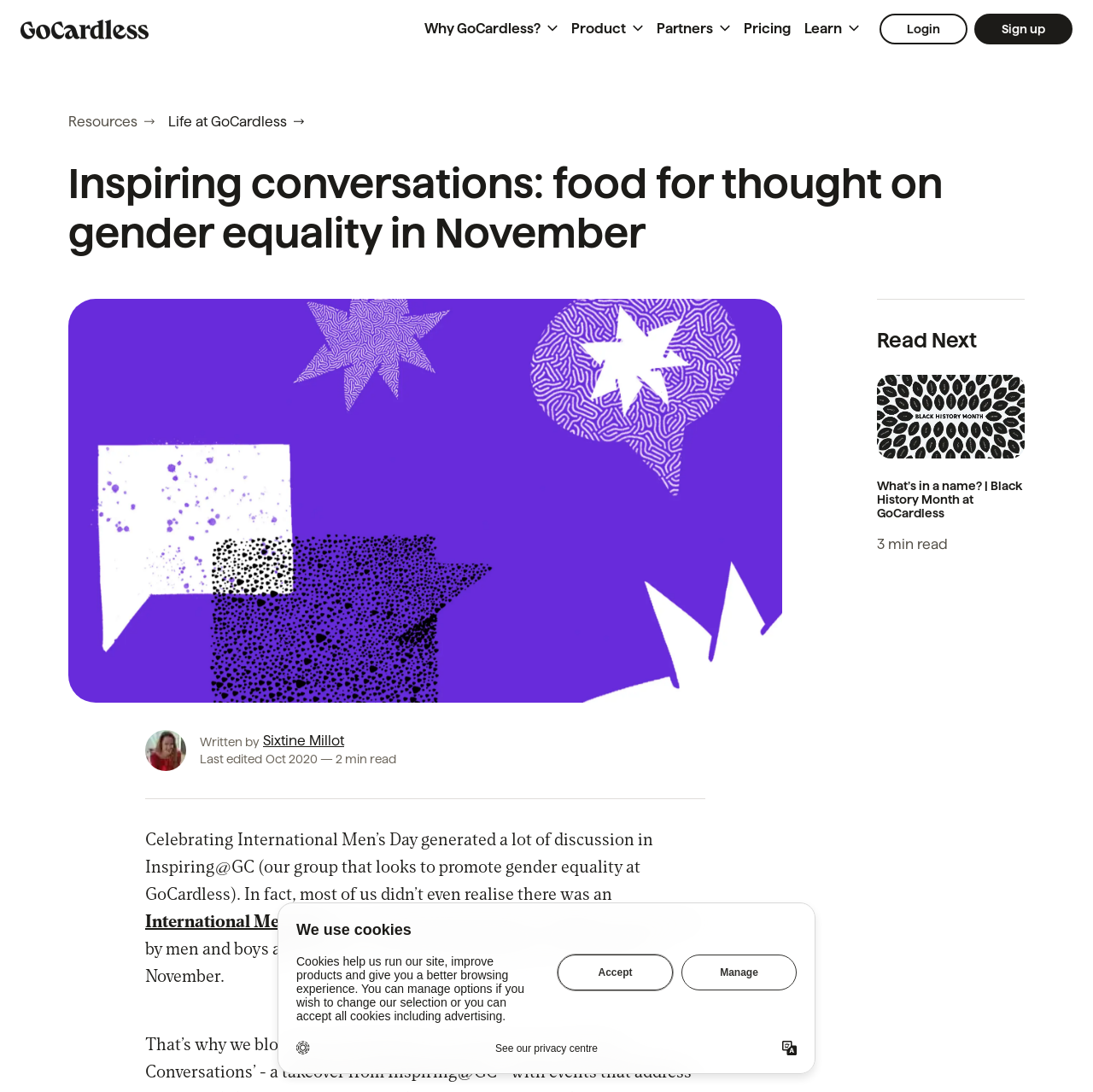Identify the bounding box coordinates of the region that should be clicked to execute the following instruction: "Read next article".

[0.802, 0.439, 0.937, 0.476]